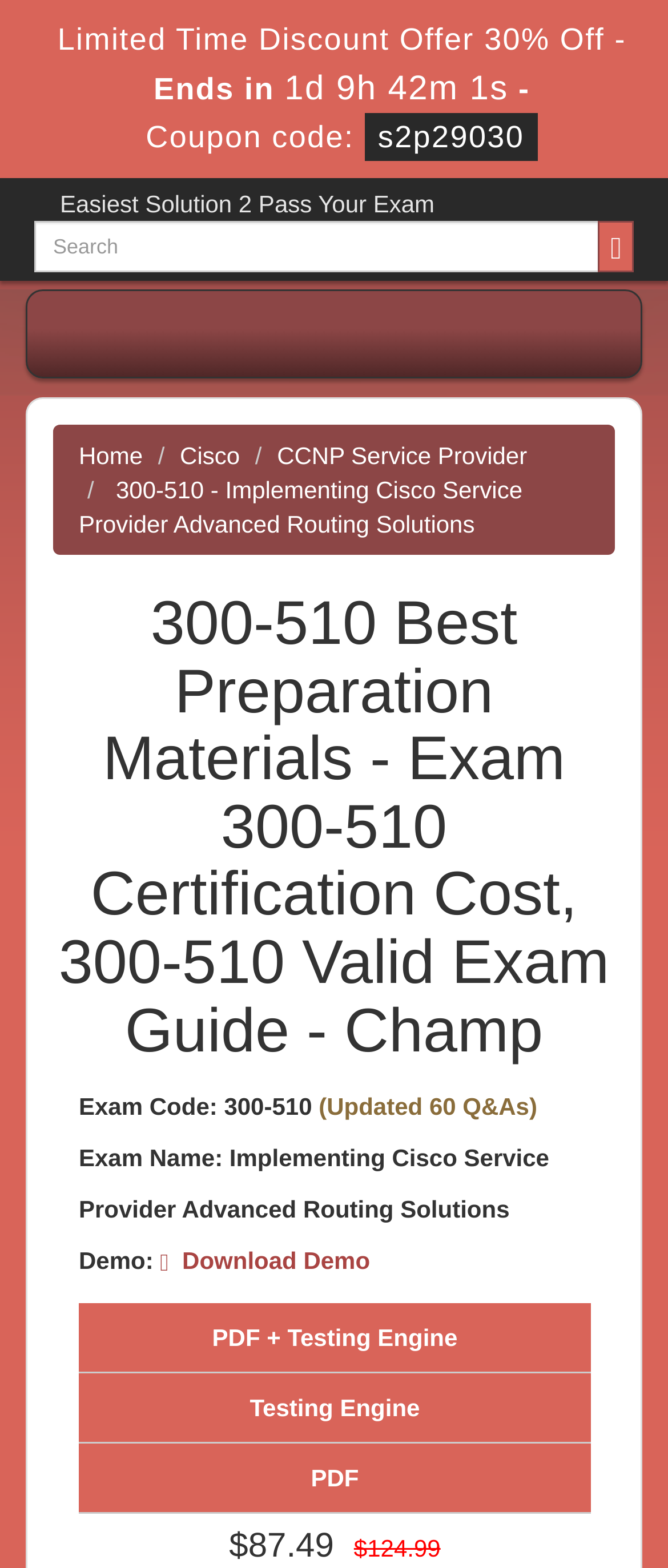Please provide a one-word or short phrase answer to the question:
What is the exam name?

Implementing Cisco Service Provider Advanced Routing Solutions